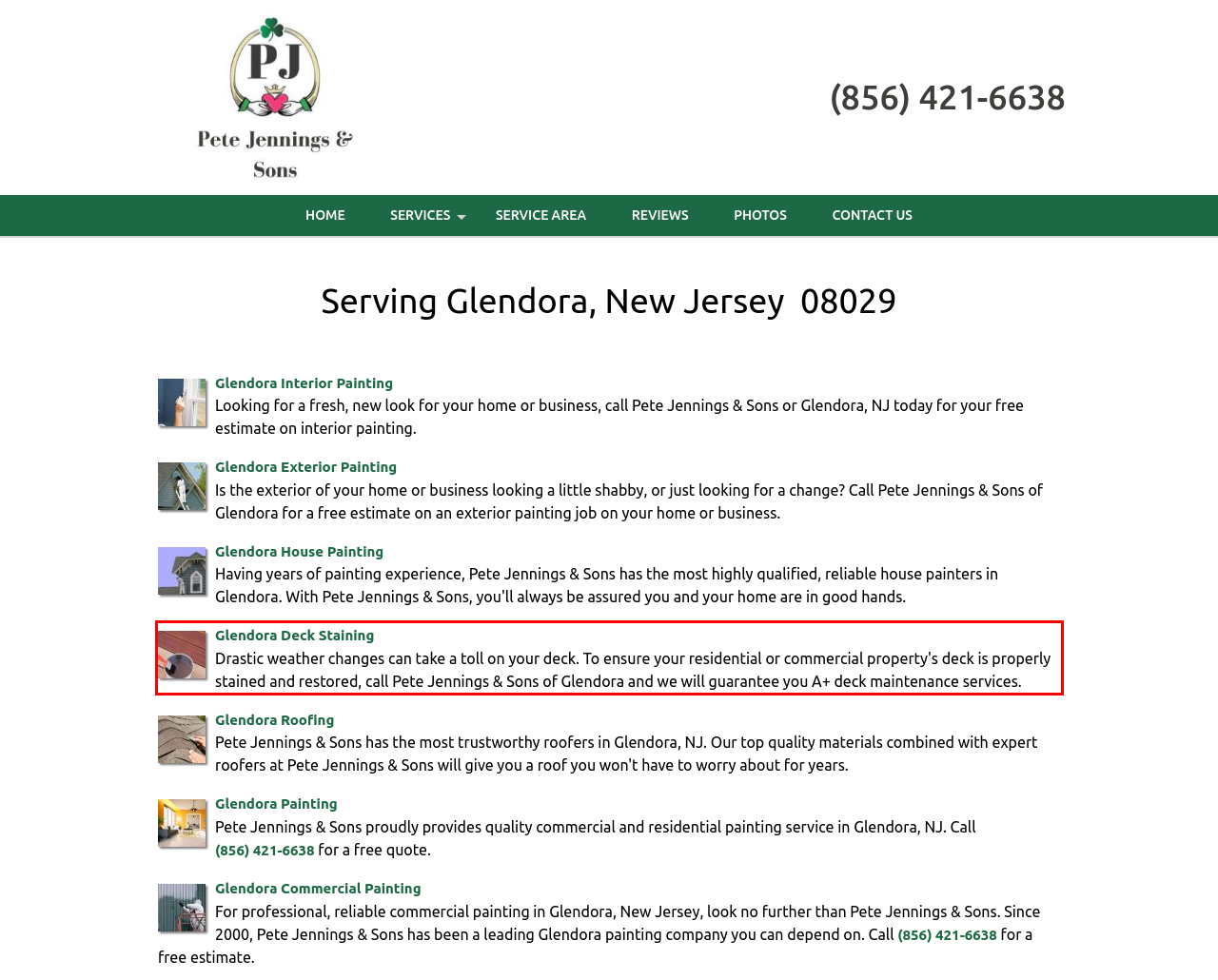Please examine the screenshot of the webpage and read the text present within the red rectangle bounding box.

Glendora Deck Staining Drastic weather changes can take a toll on your deck. To ensure your residential or commercial property's deck is properly stained and restored, call Pete Jennings & Sons of Glendora and we will guarantee you A+ deck maintenance services.